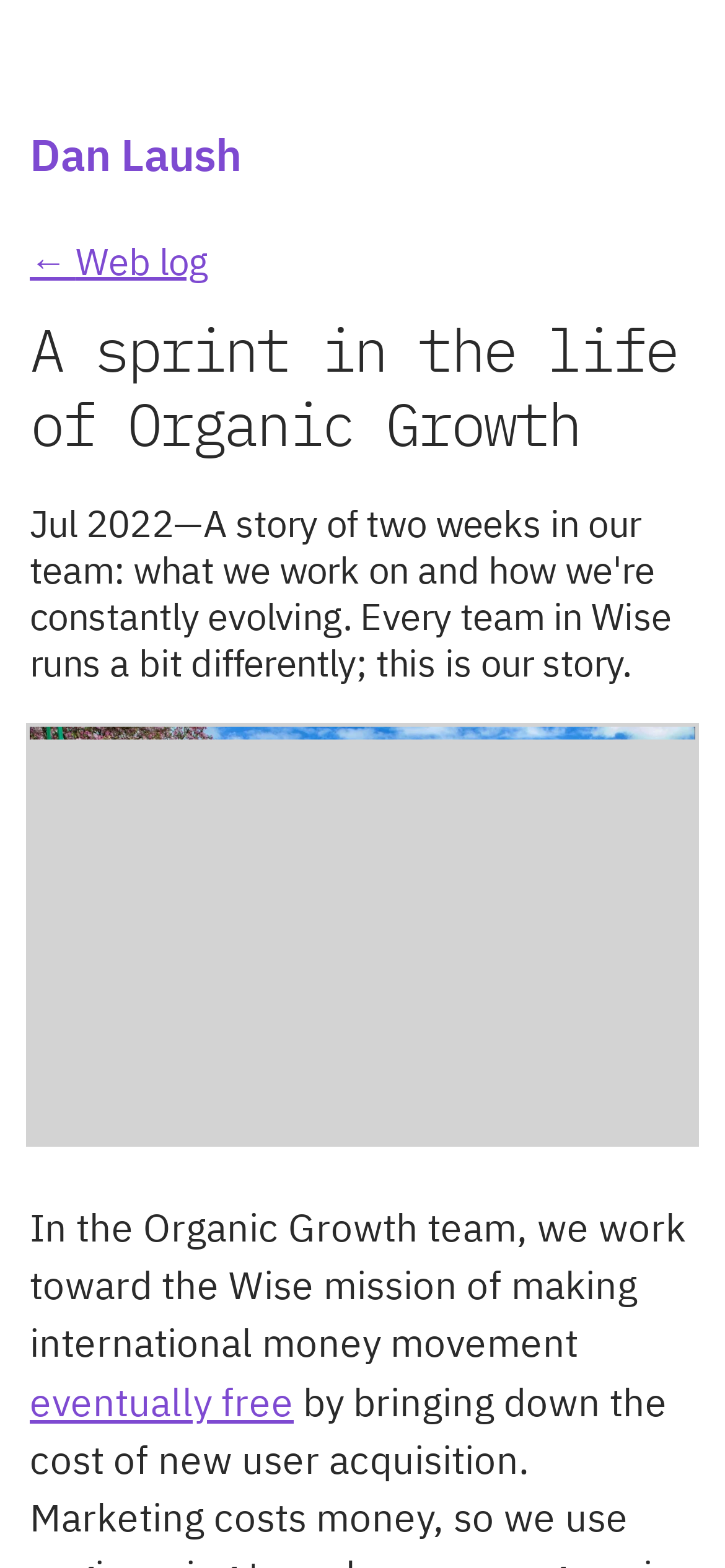Find the bounding box of the web element that fits this description: "← Web log".

[0.041, 0.157, 0.288, 0.181]